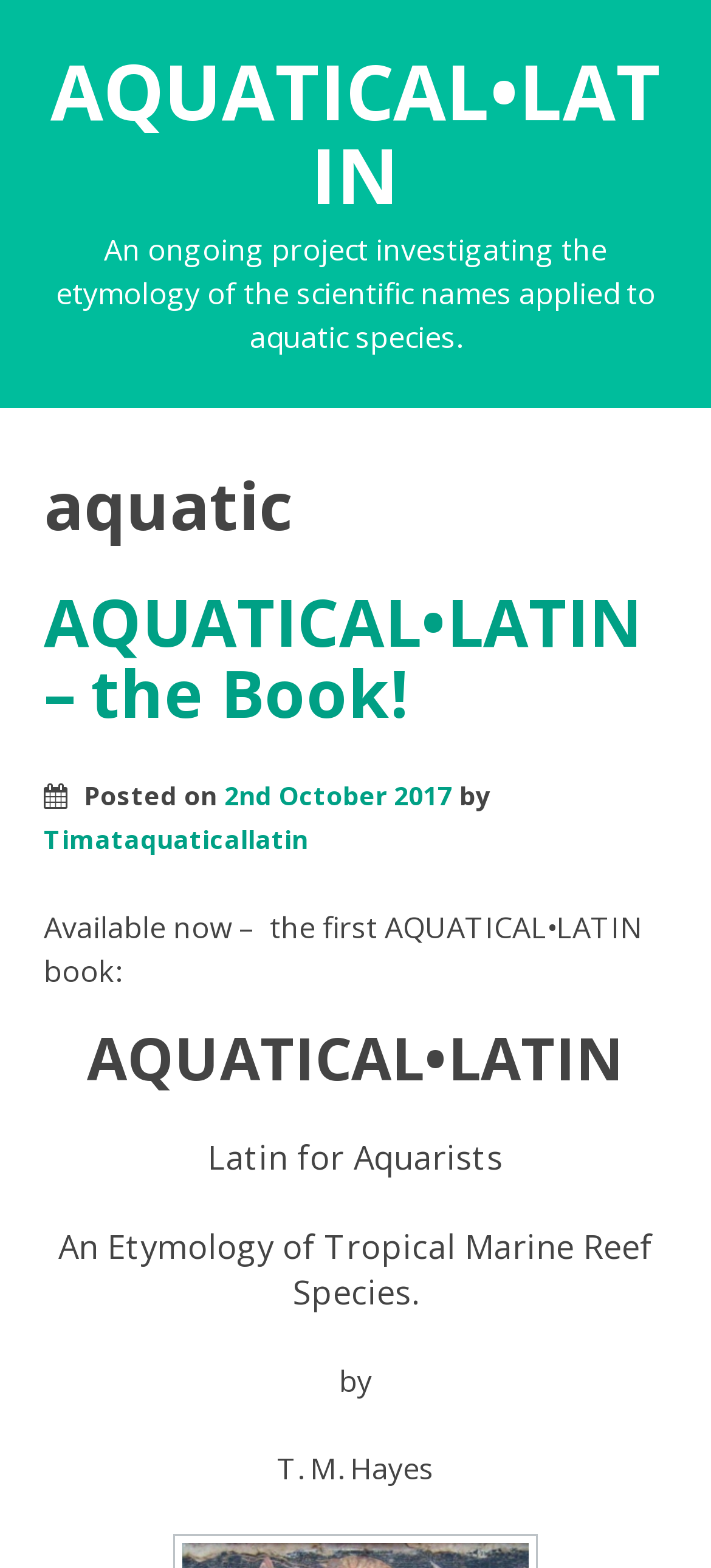When was the book posted?
Please answer the question as detailed as possible based on the image.

I found the answer by looking at the link '2nd October 2017' which is a sibling element of the static text 'Posted on'. This suggests that the book was posted on 2nd October 2017.